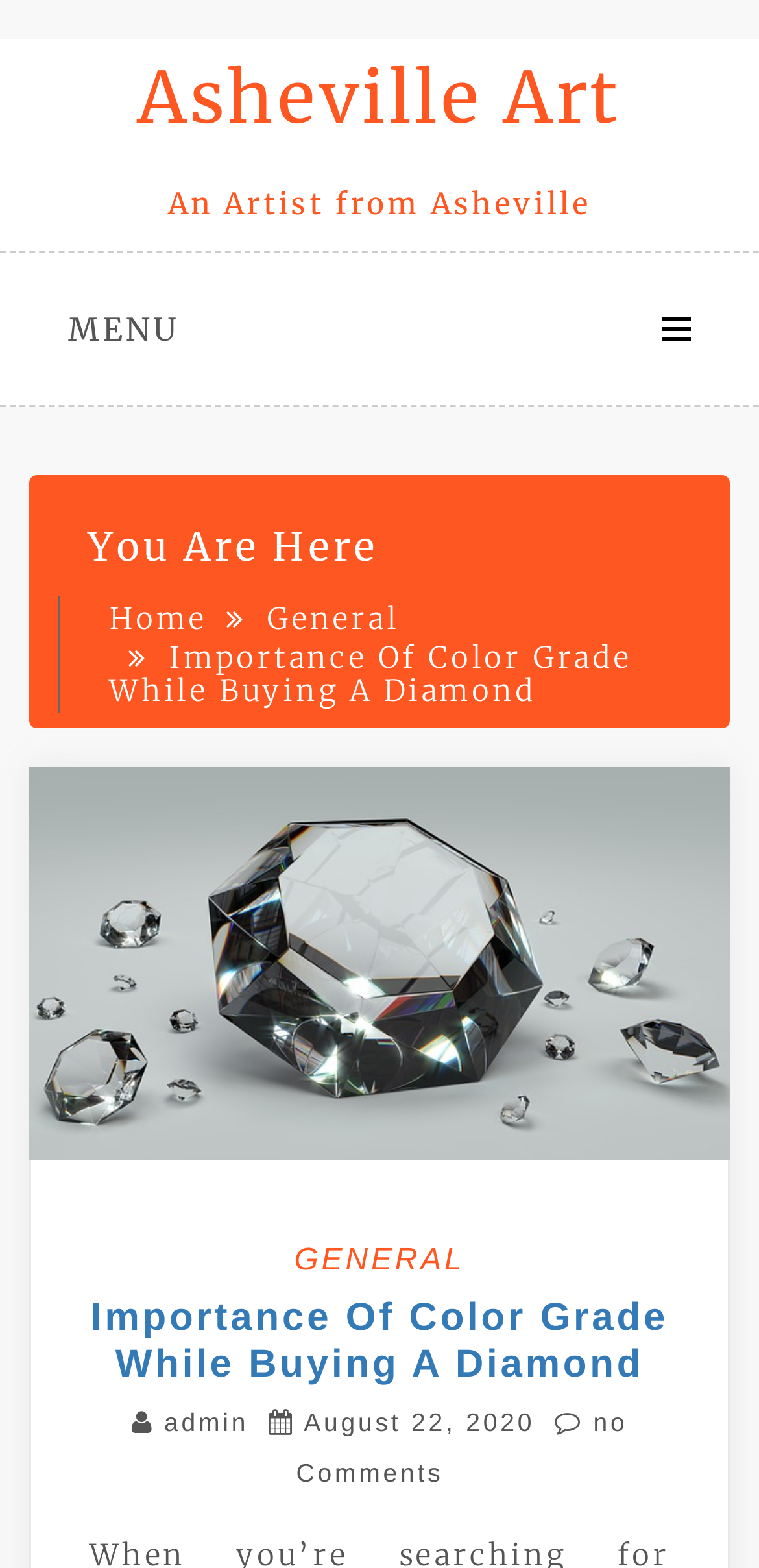Please identify the bounding box coordinates of the area that needs to be clicked to follow this instruction: "read Importance Of Color Grade While Buying A Diamond".

[0.118, 0.826, 0.882, 0.886]